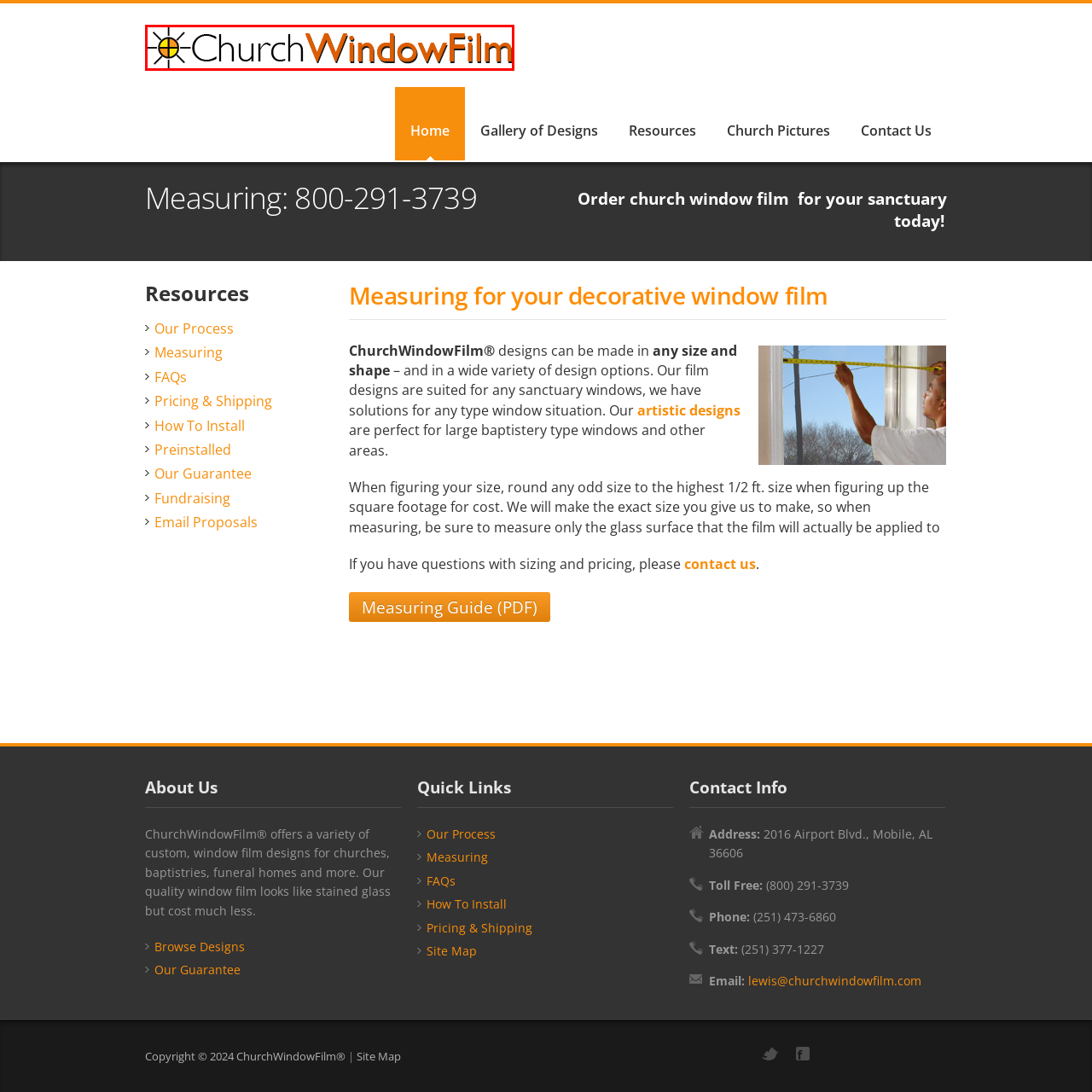Describe in detail the elements and actions shown in the image within the red-bordered area.

The image features the logo of ChurchWindowFilm®, showcasing a stylized design that incorporates a sun icon with a yellow center and radiating lines, positioned to the left of the text. The name "ChurchWindowFilm" is presented in a modern font, where "Church" is in black and "WindowFilm" is in a vibrant orange, emphasizing the brand's focus on decorative window film solutions tailored for churches and sanctuaries. The overall design reflects a blend of tradition and contemporary aesthetics, highlighting the company's commitment to providing high-quality, custom window films that resemble stained glass while being more cost-effective.